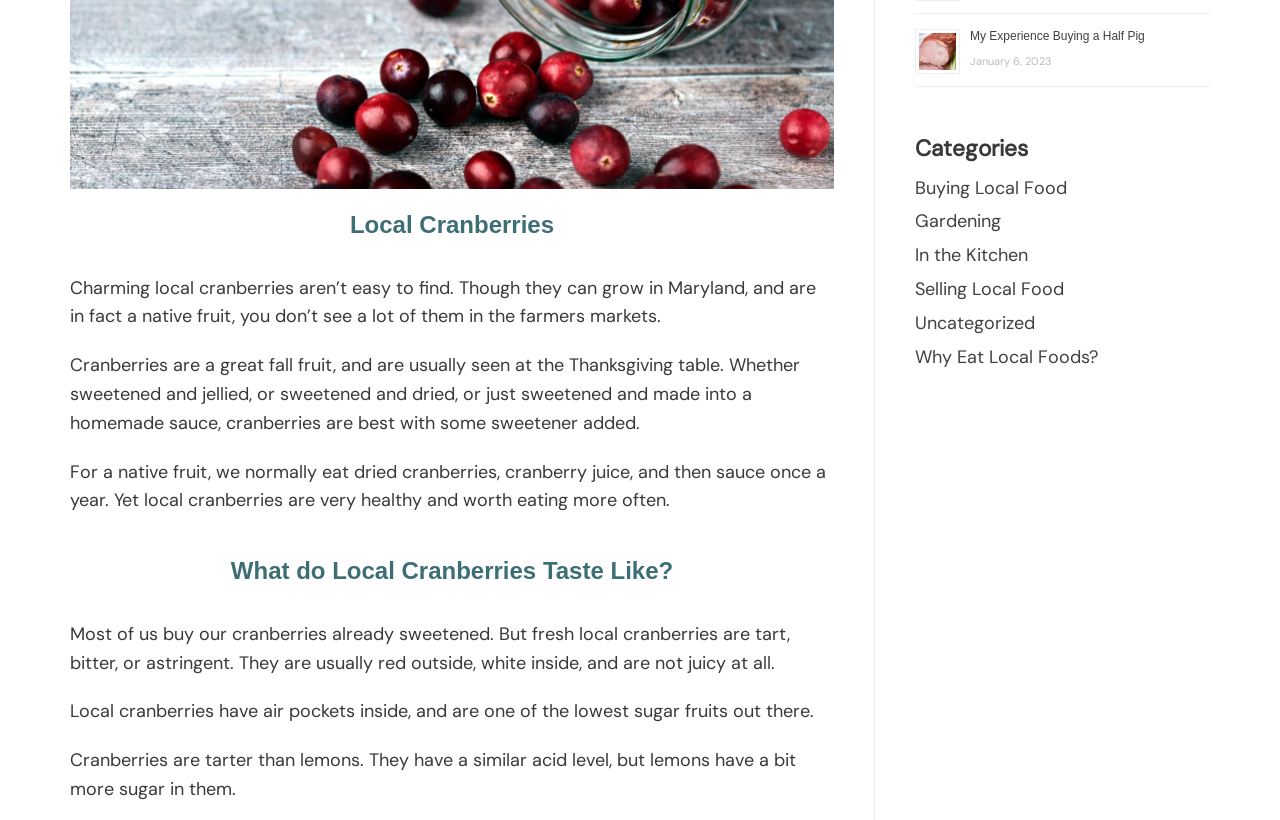Determine the bounding box of the UI component based on this description: "Selling Local Food". The bounding box coordinates should be four float values between 0 and 1, i.e., [left, top, right, bottom].

[0.715, 0.338, 0.831, 0.367]